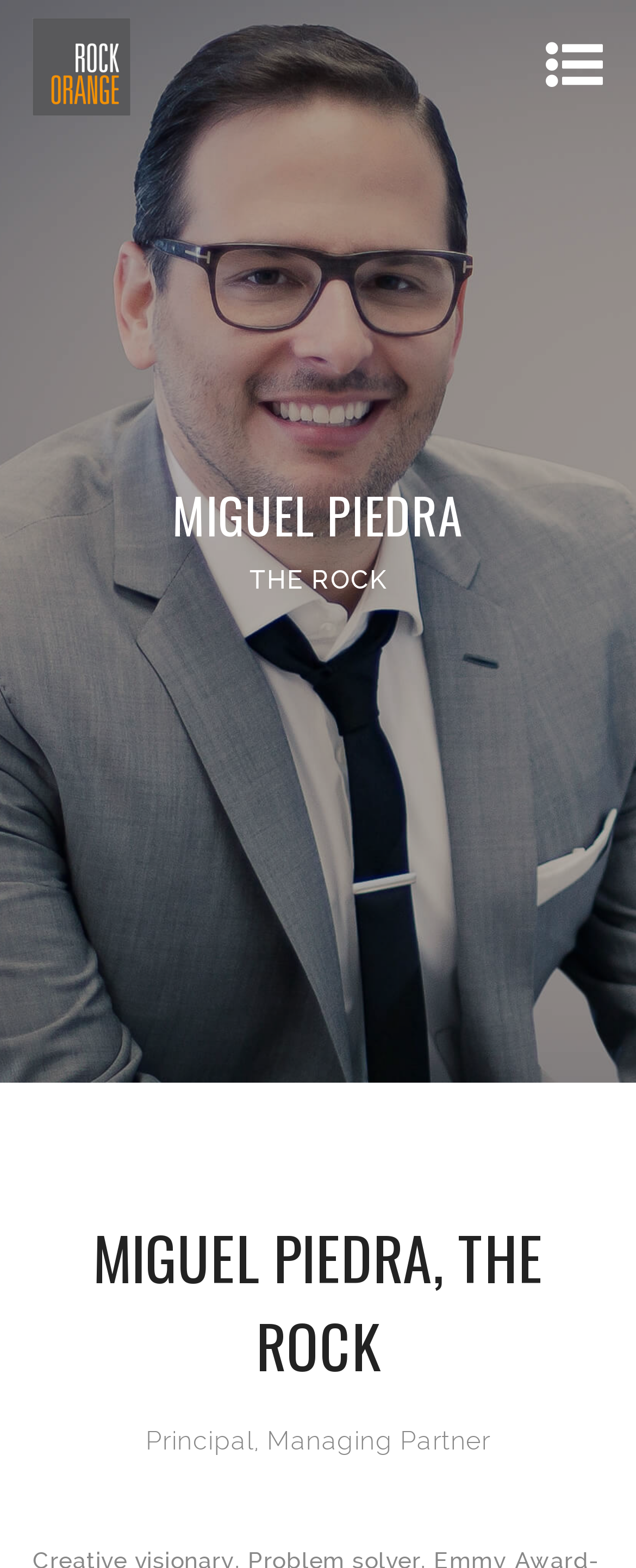Reply to the question with a single word or phrase:
What is the icon on the top-right corner?

uf0ca